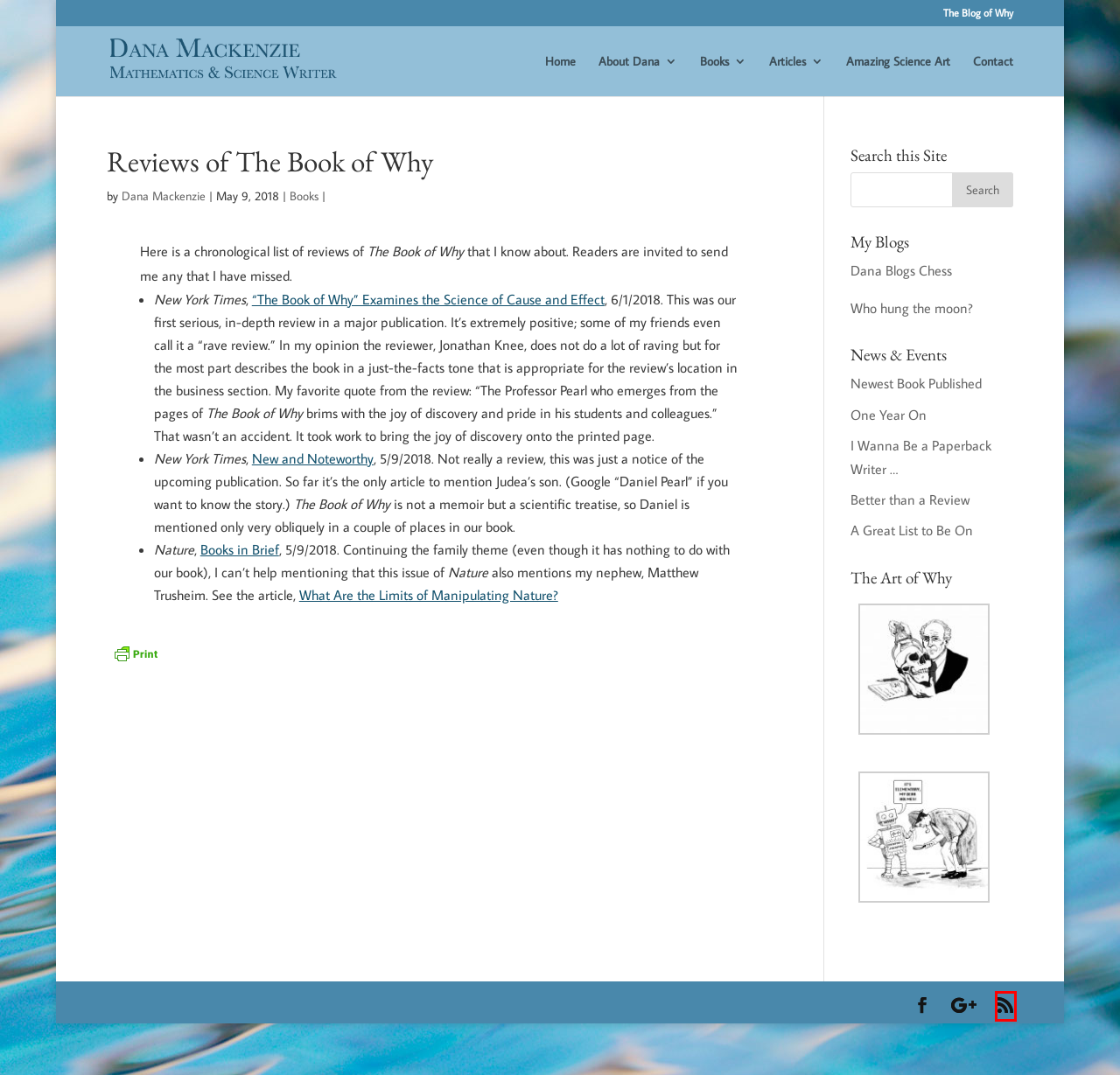A screenshot of a webpage is given, featuring a red bounding box around a UI element. Please choose the webpage description that best aligns with the new webpage after clicking the element in the bounding box. These are the descriptions:
A. Amazing Science Art | Dana Mackenzie
B. Newest Book Published | Dana Mackenzie
C. dana blogs chess — all the chess that's fit to print
D. Dana Mackenzie | Dana Mackenzie
E. Articles | Dana Mackenzie
F. Who Hung the Moon?
G. Dana Mackenzie
H. One Year On | Dana Mackenzie

G